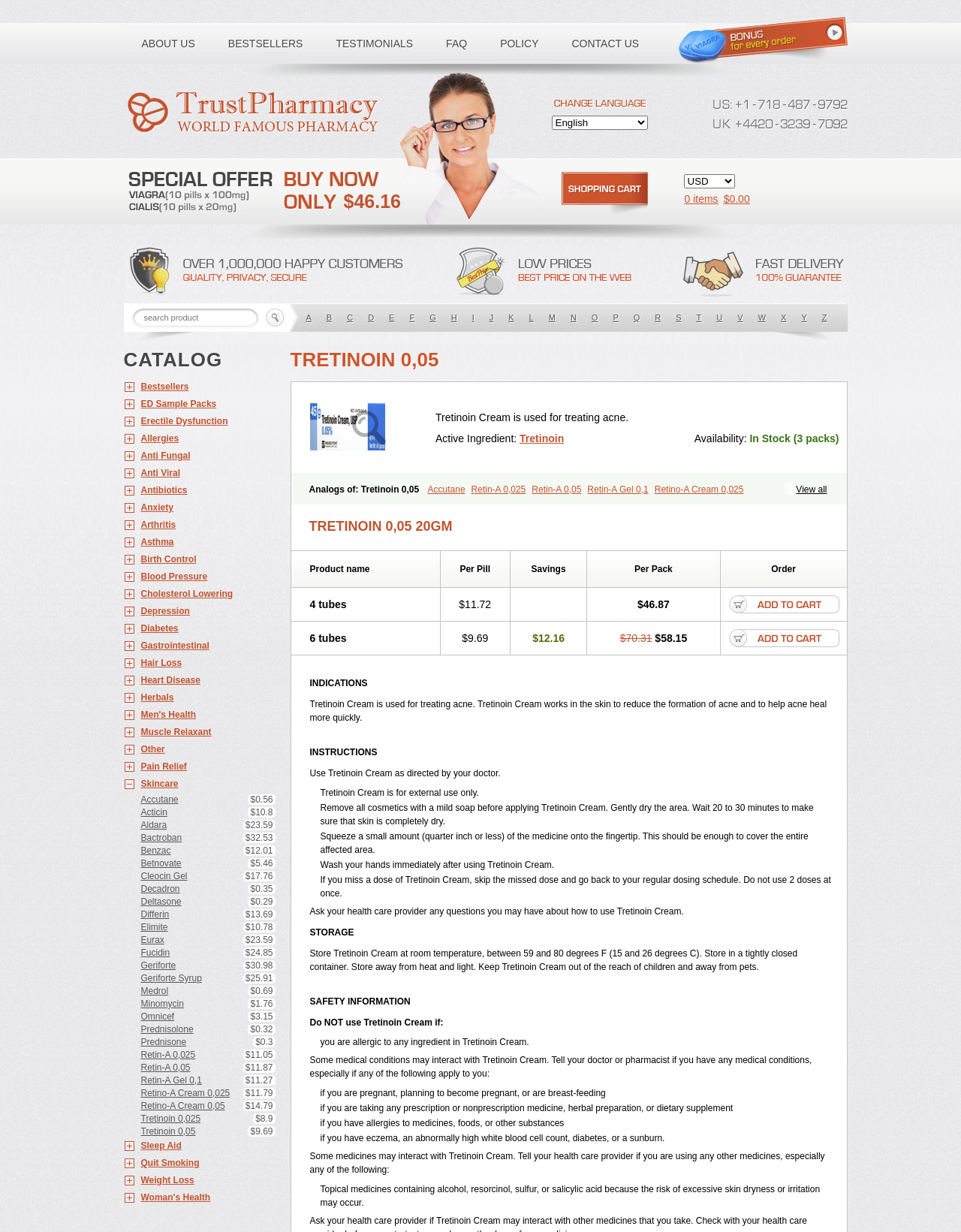Please provide the bounding box coordinates for the element that needs to be clicked to perform the following instruction: "View bestsellers". The coordinates should be given as four float numbers between 0 and 1, i.e., [left, top, right, bottom].

[0.129, 0.307, 0.286, 0.321]